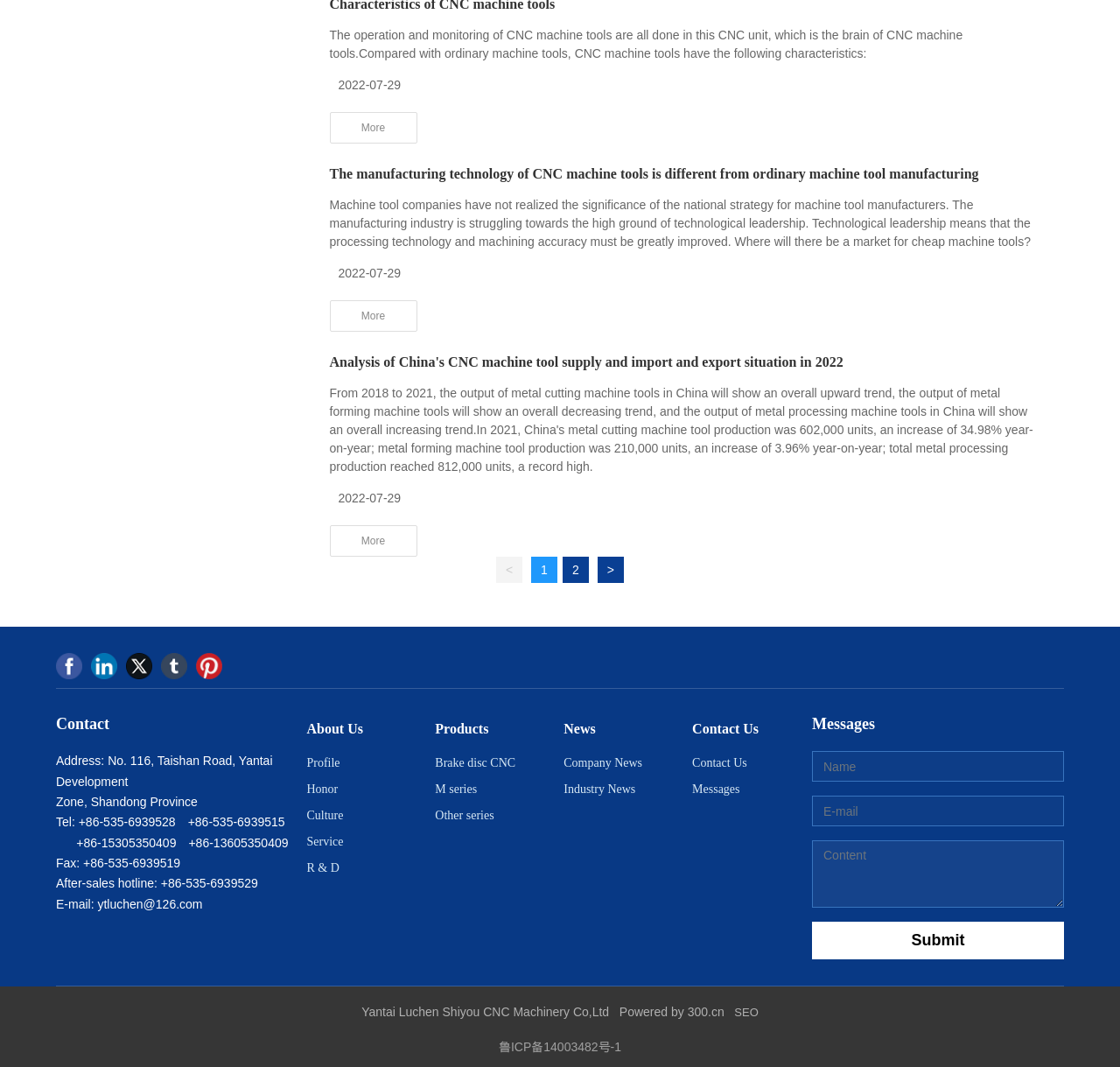Could you find the bounding box coordinates of the clickable area to complete this instruction: "Click the link to learn about characteristics of CNC machine tools"?

[0.294, 0.027, 0.86, 0.057]